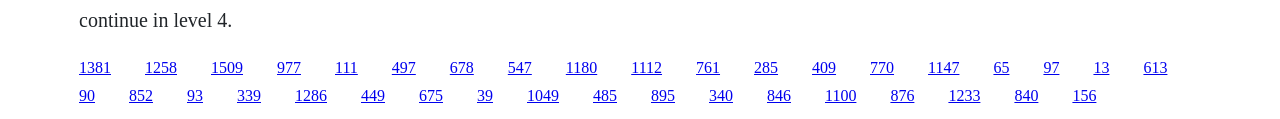Use a single word or phrase to answer the question: Are there any other UI elements on the webpage besides links?

No